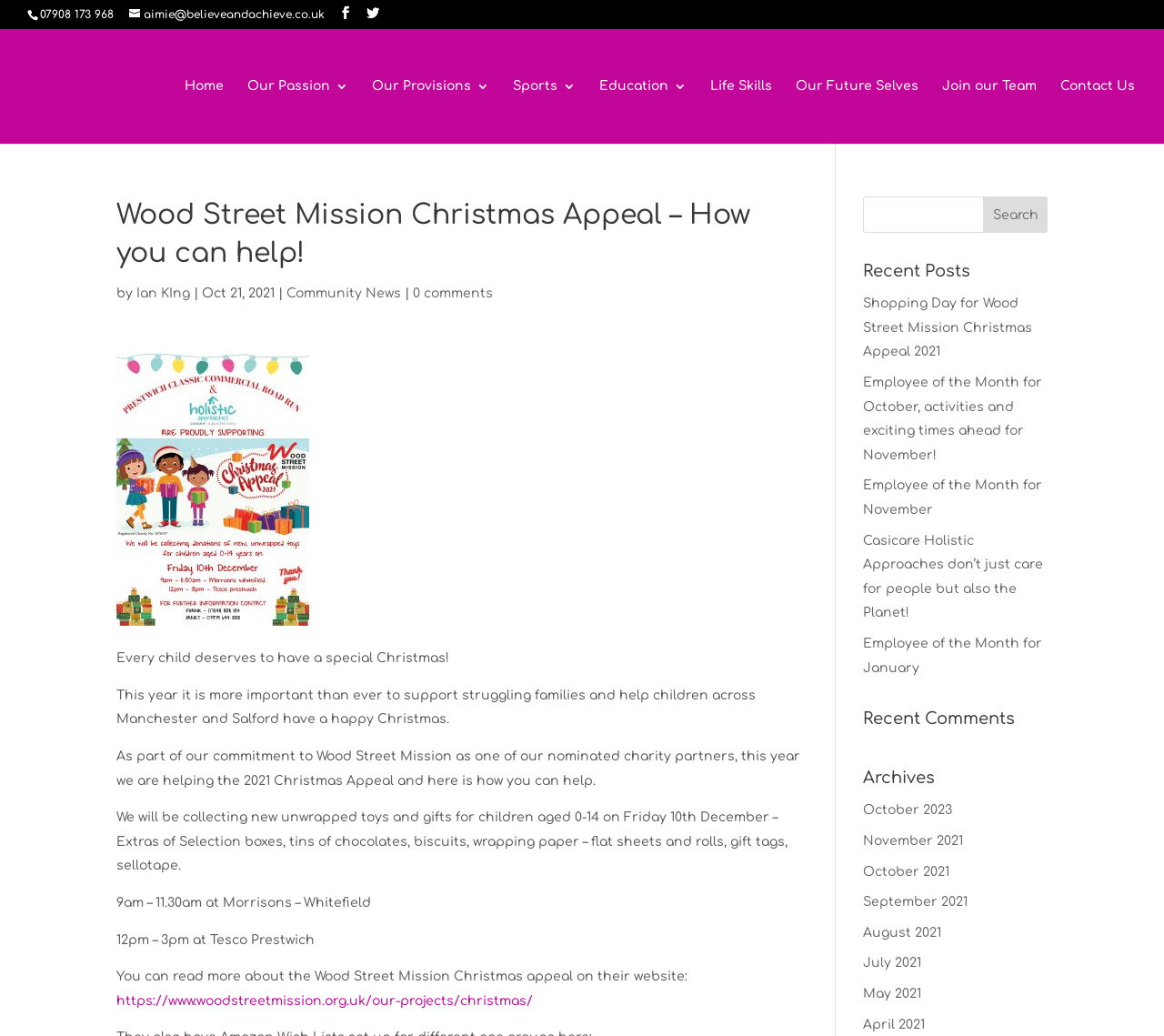What is the phone number to contact?
Refer to the image and provide a one-word or short phrase answer.

07908 173 968